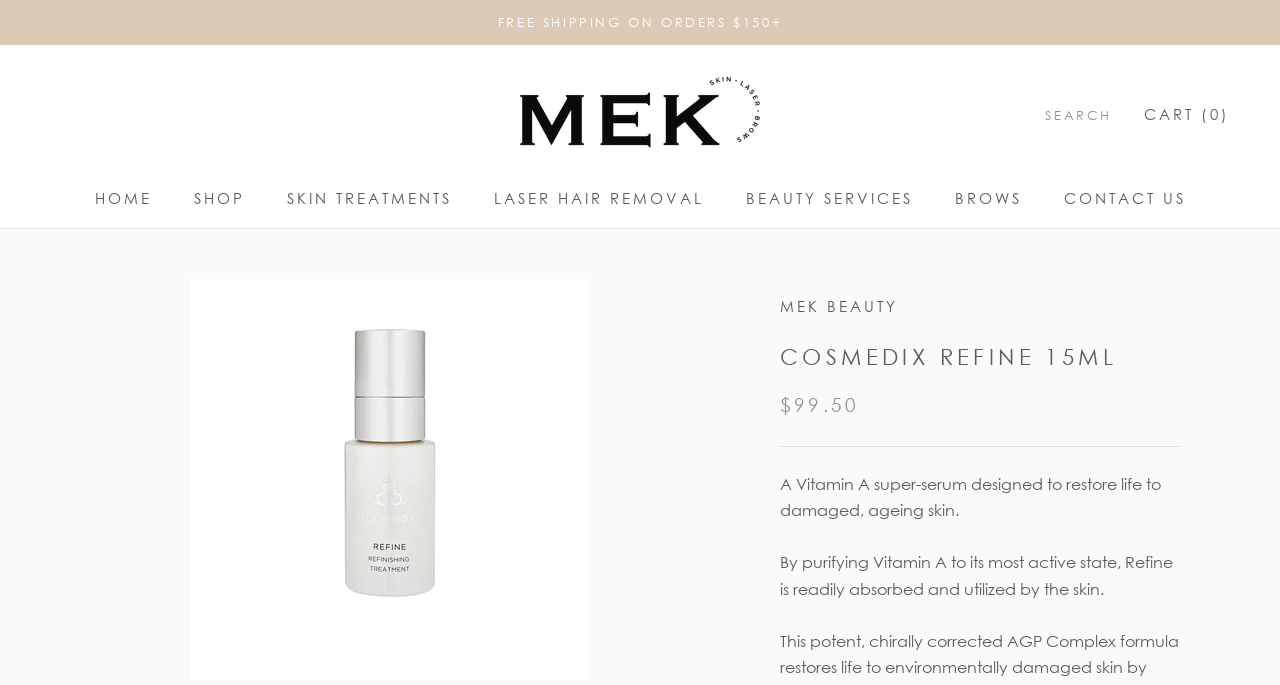Please provide a short answer using a single word or phrase for the question:
Is there a search function?

Yes